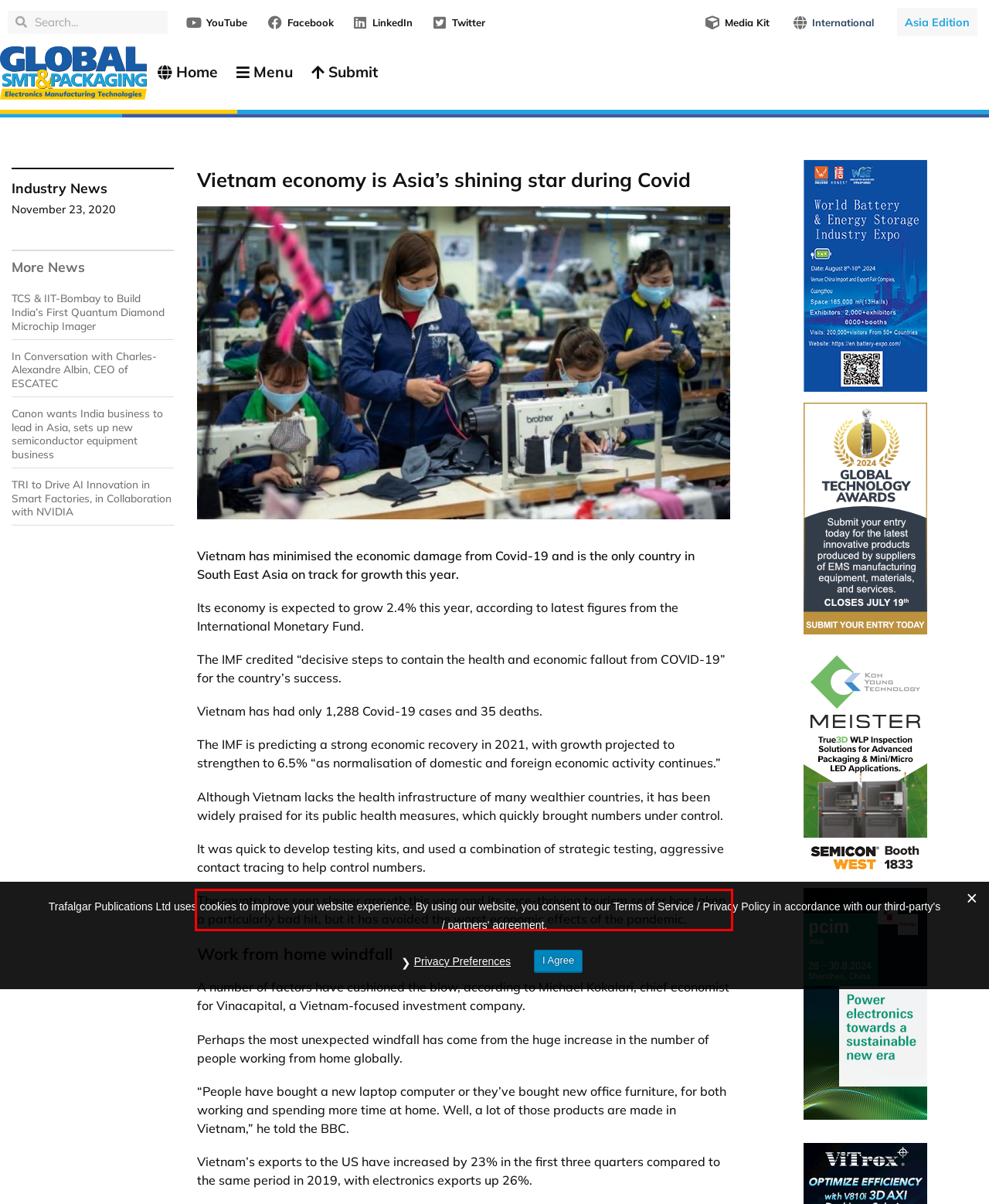Within the screenshot of the webpage, locate the red bounding box and use OCR to identify and provide the text content inside it.

The country has seen slower growth this year and its once-thriving tourism sector has taken a particularly bad hit, but it has avoided the worst economic effects of the pandemic.